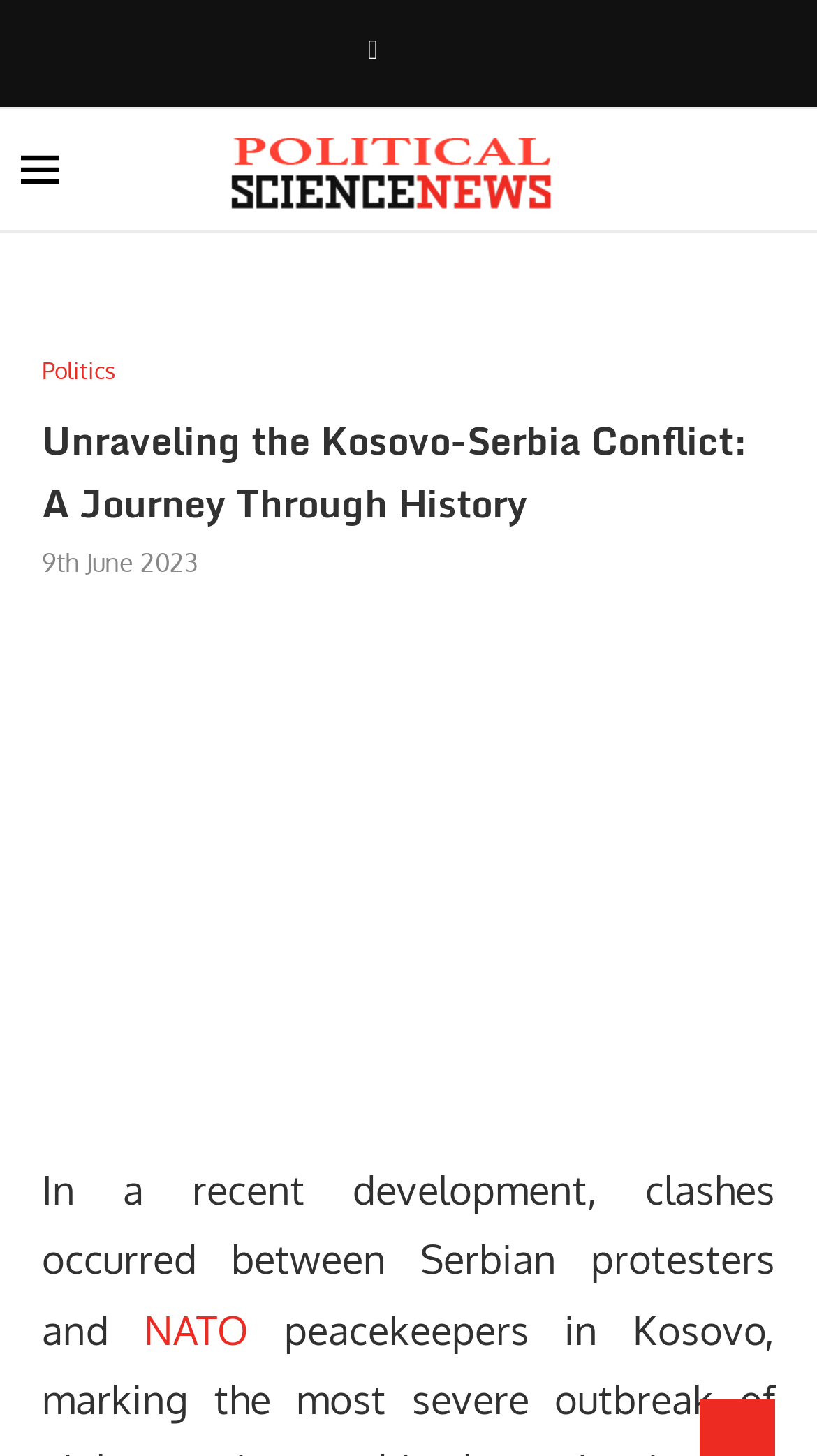Find the bounding box of the web element that fits this description: "alt="Politics Science News"".

[0.265, 0.075, 0.691, 0.158]